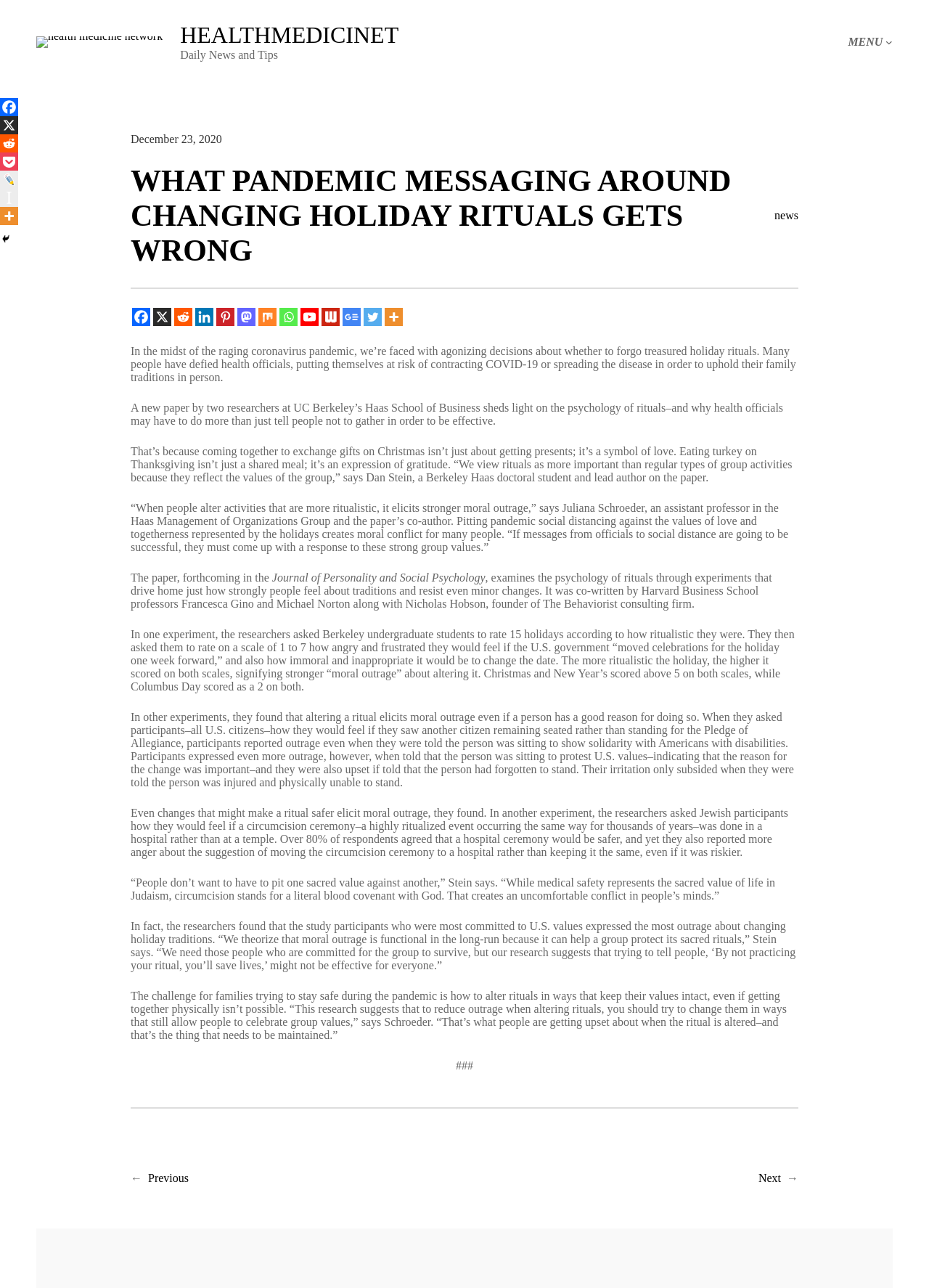Locate the bounding box coordinates of the area to click to fulfill this instruction: "Read more about 'WHAT PANDEMIC MESSAGING AROUND CHANGING HOLIDAY RITUALS GETS WRONG'". The bounding box should be presented as four float numbers between 0 and 1, in the order [left, top, right, bottom].

[0.141, 0.127, 0.815, 0.208]